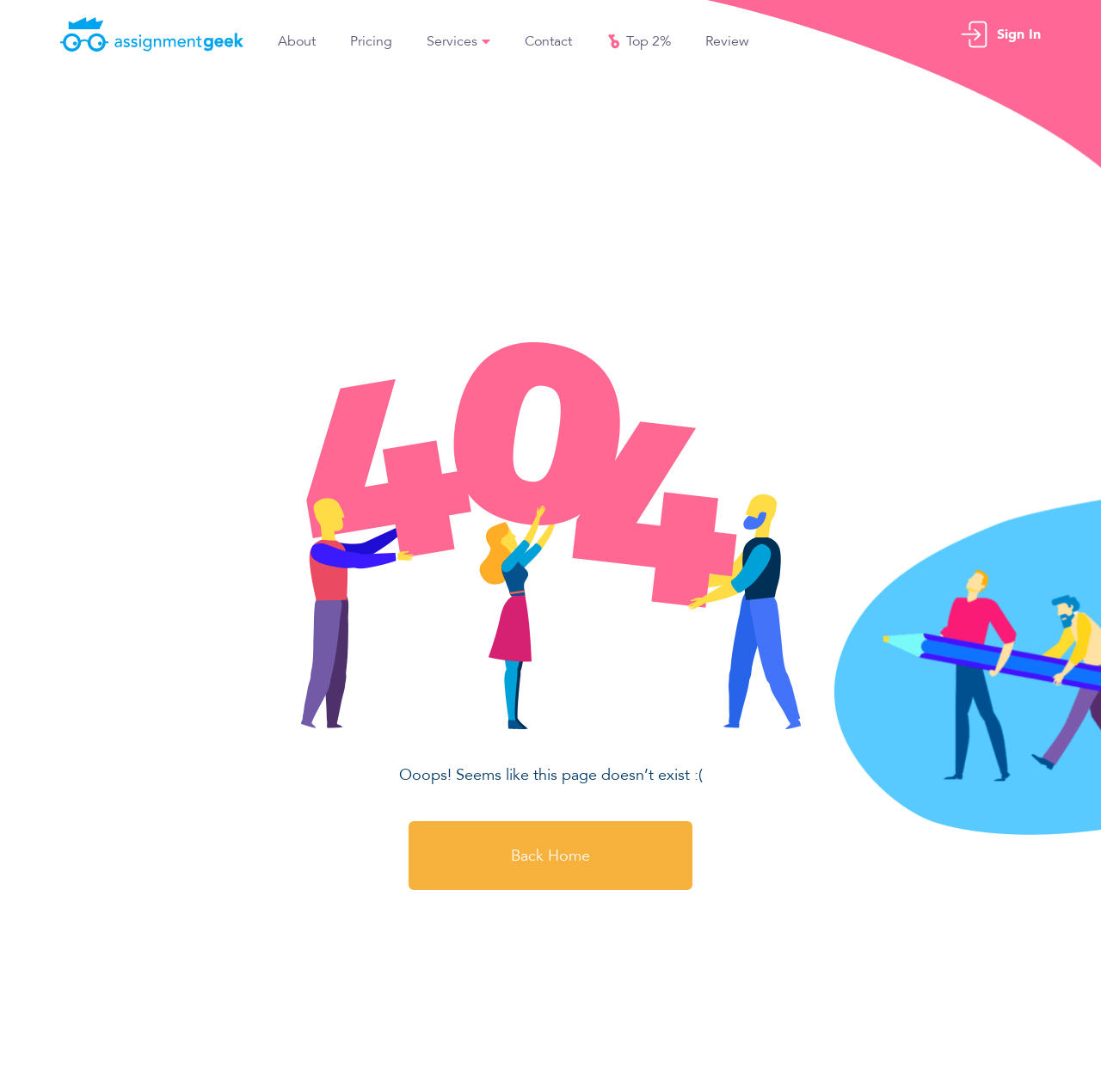What is the significance of the 'Top 2%' link?
Look at the screenshot and provide an in-depth answer.

The significance of the 'Top 2%' link can be determined by looking at its text and position. It is likely that the link indicates a ranking or achievement, possibly related to the services or reviews of the website, and may lead to a page with more information about it.